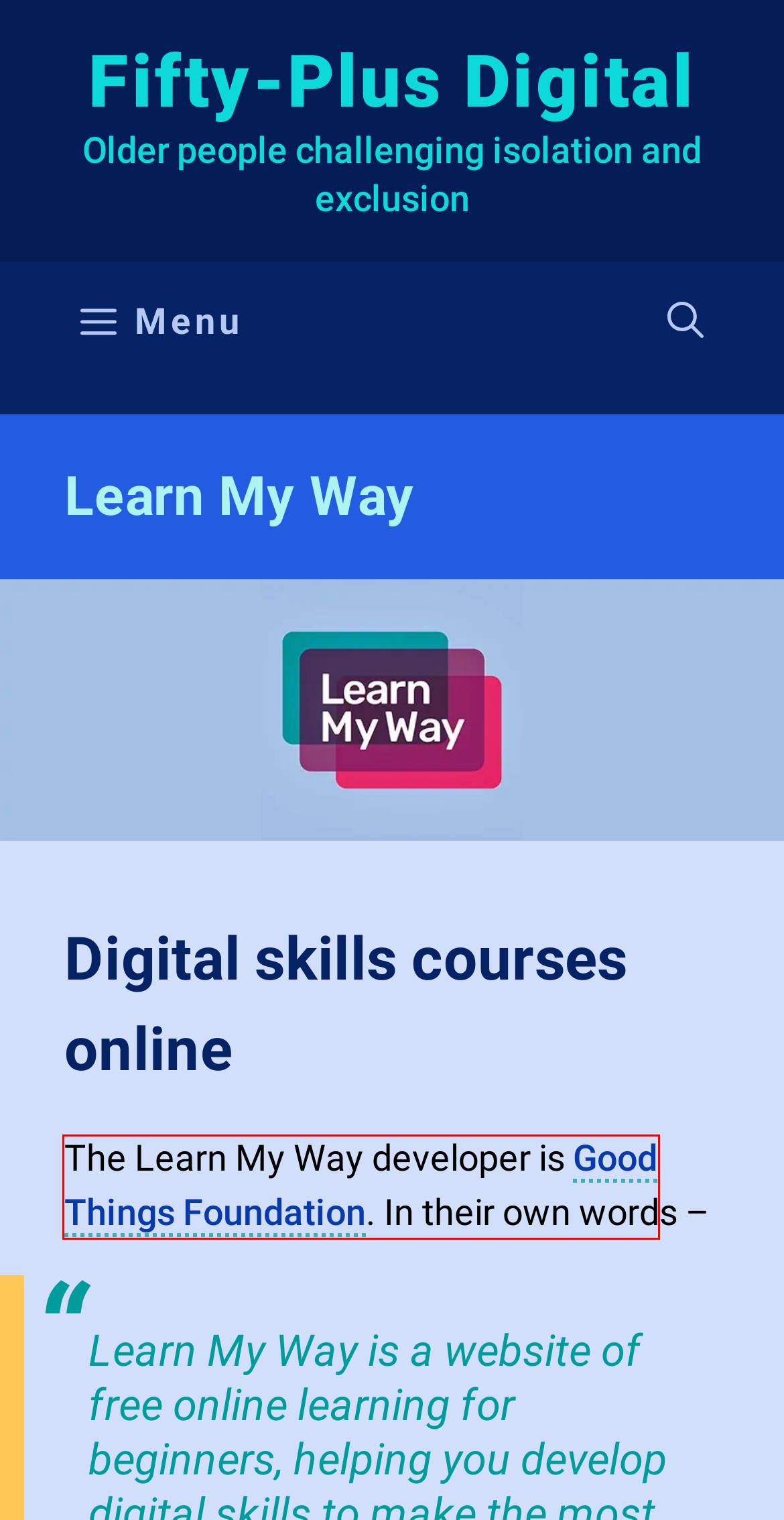Examine the screenshot of a webpage with a red rectangle bounding box. Select the most accurate webpage description that matches the new webpage after clicking the element within the bounding box. Here are the candidates:
A. RIP – Fifty-Plus Digital
B. Fifty-Plus Digital – Older people challenging isolation and exclusion
C. Inclusion Lab – Fifty-Plus Digital
D. The 50+ Digital Email Noticeboard – Fifty-Plus Digital
E. devicebank – Fifty-Plus Digital
F. digital support – Fifty-Plus Digital
G. Good Things Foundation - Improving lives through digital
H. Contact 50+ Digital – Fifty-Plus Digital

G